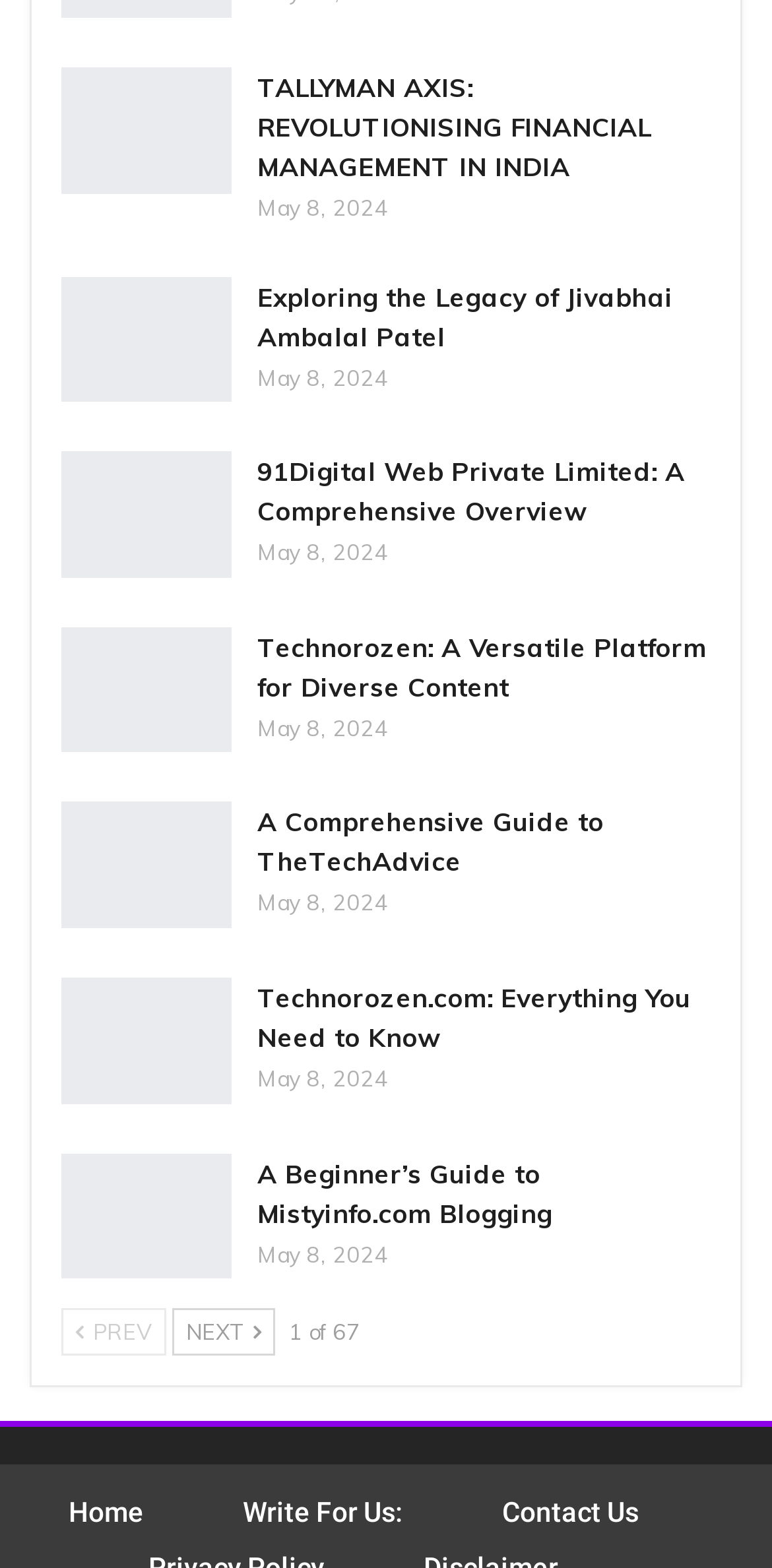Please locate the bounding box coordinates of the element that should be clicked to achieve the given instruction: "Click on the link 'Home'".

[0.088, 0.954, 0.186, 0.974]